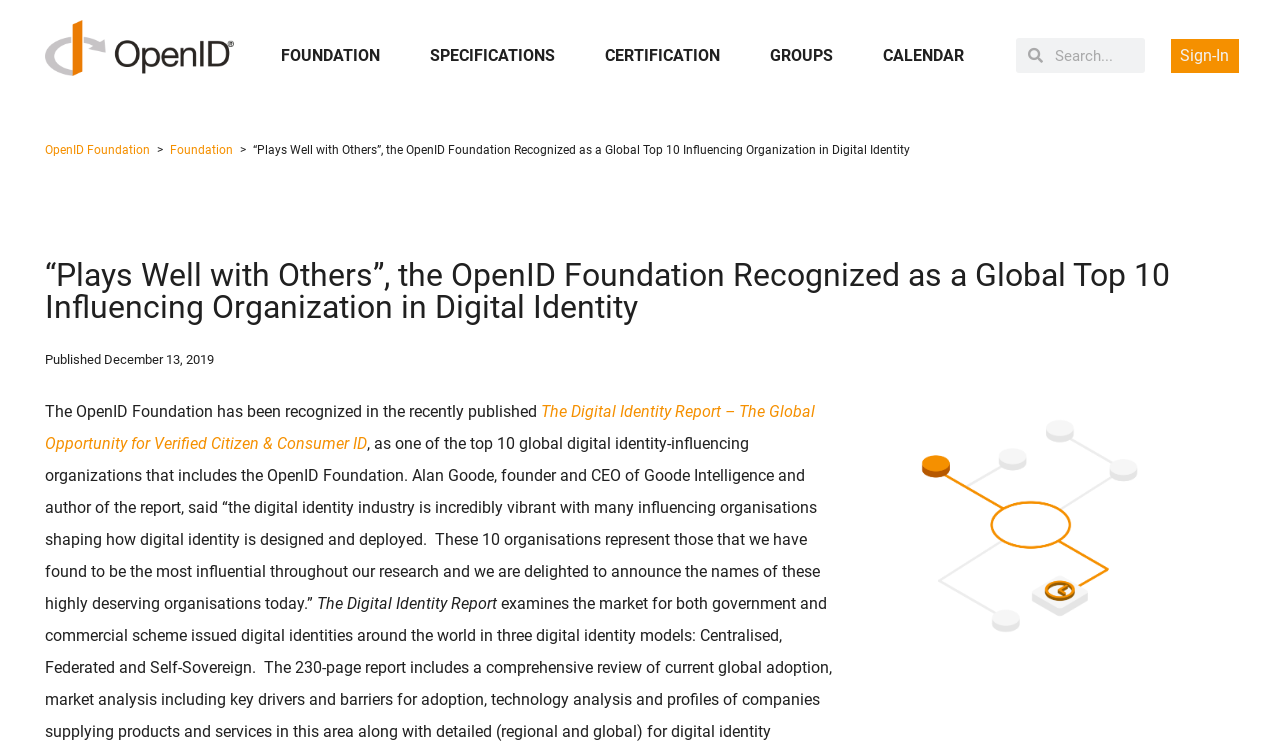Can you determine the bounding box coordinates of the area that needs to be clicked to fulfill the following instruction: "Visit Facebook page"?

None